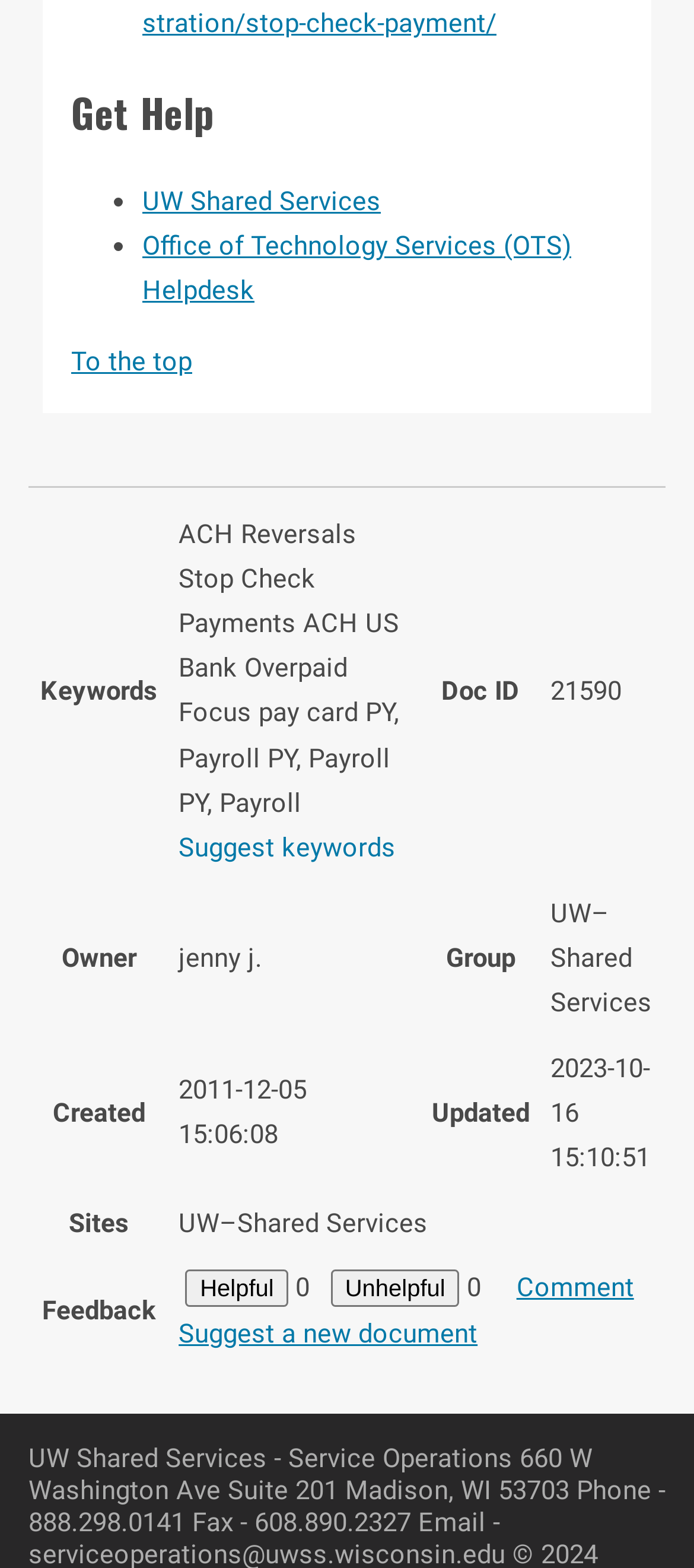Respond with a single word or phrase to the following question:
What is the document ID of the current page?

21590